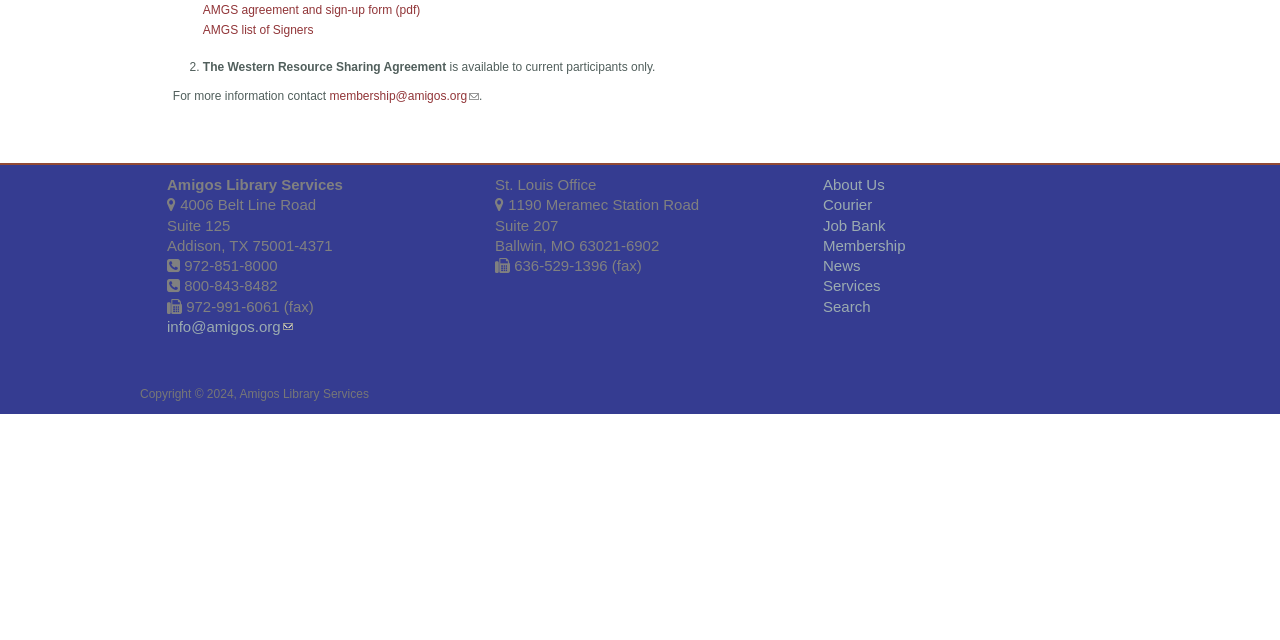Determine the bounding box coordinates for the UI element matching this description: "18.01.2024 | 09:57".

None